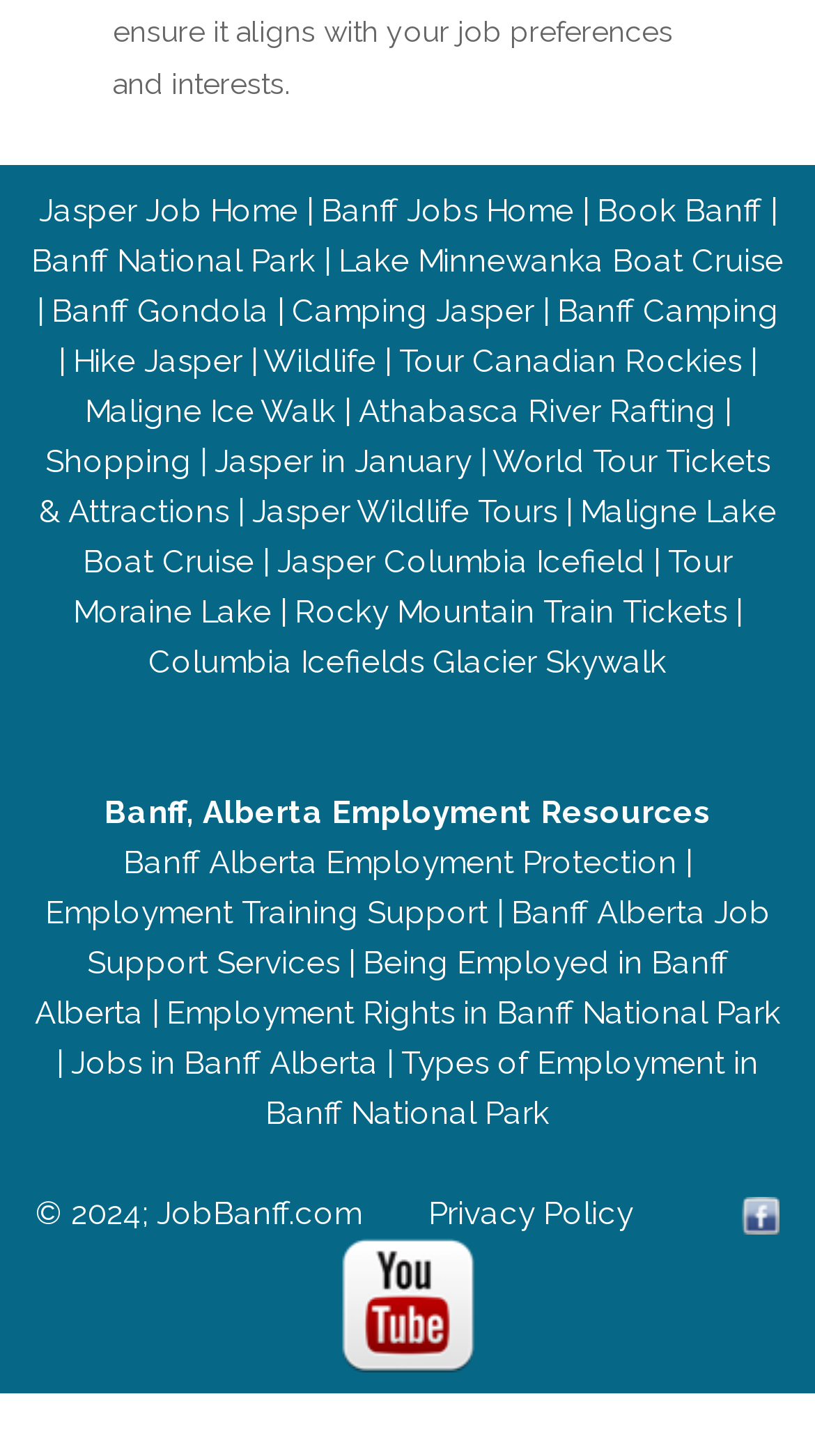Utilize the details in the image to give a detailed response to the question: What is the name of the national park mentioned on this webpage?

The text 'Banff National Park' appears on the webpage, indicating that this national park is mentioned.